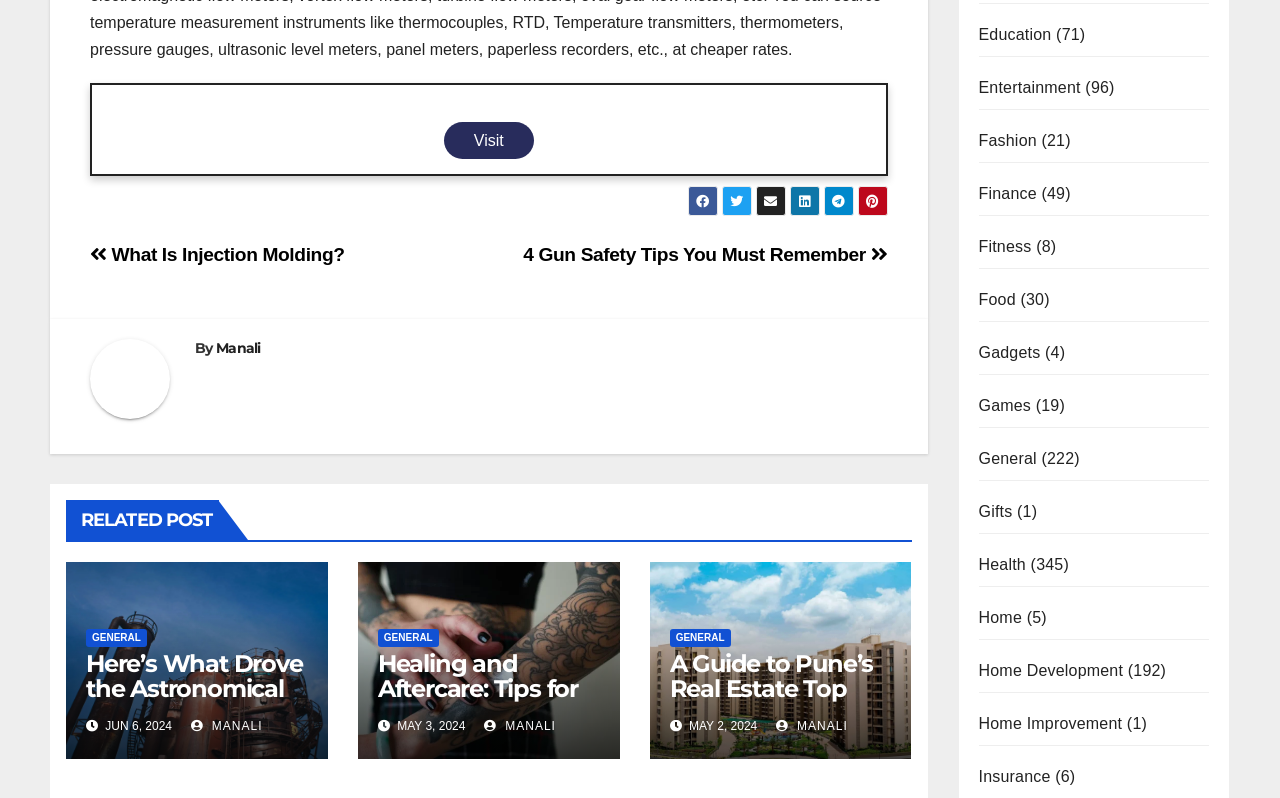How many posts are under the 'Home Development' category?
Please look at the screenshot and answer in one word or a short phrase.

192